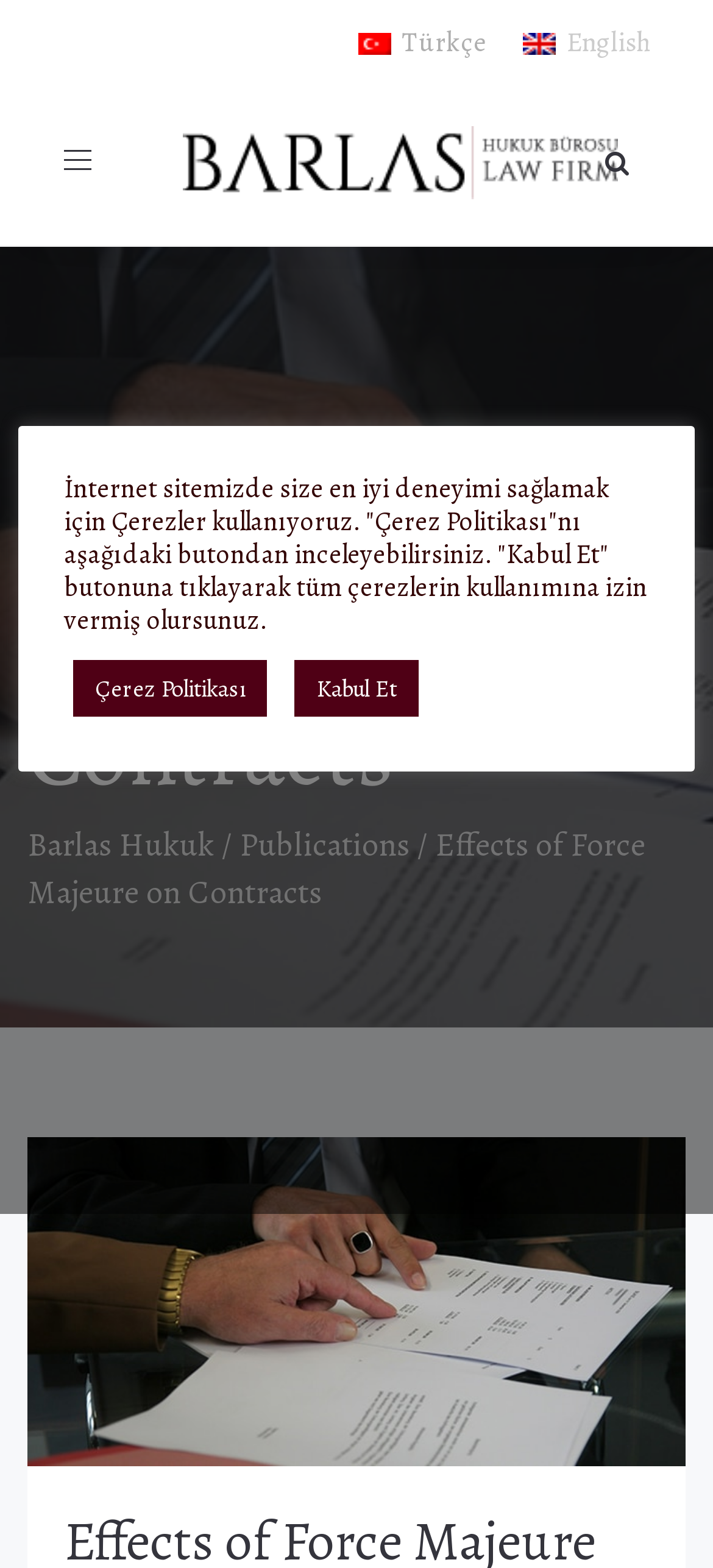Please answer the following question using a single word or phrase: 
How many navigation links are available?

Three